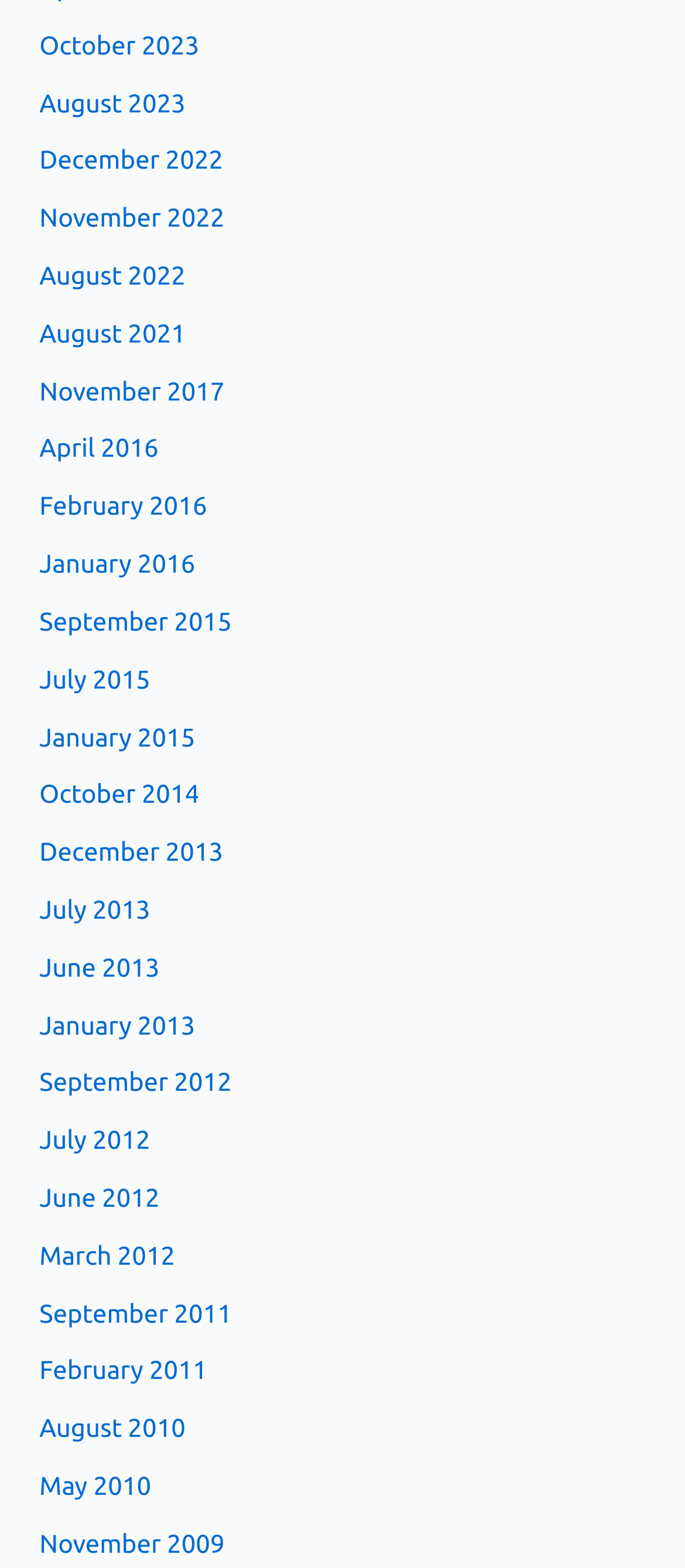What is the earliest year listed?
Using the details shown in the screenshot, provide a comprehensive answer to the question.

By scanning the list of links, I can see that the earliest year listed is 2009, which is the last link in the list.